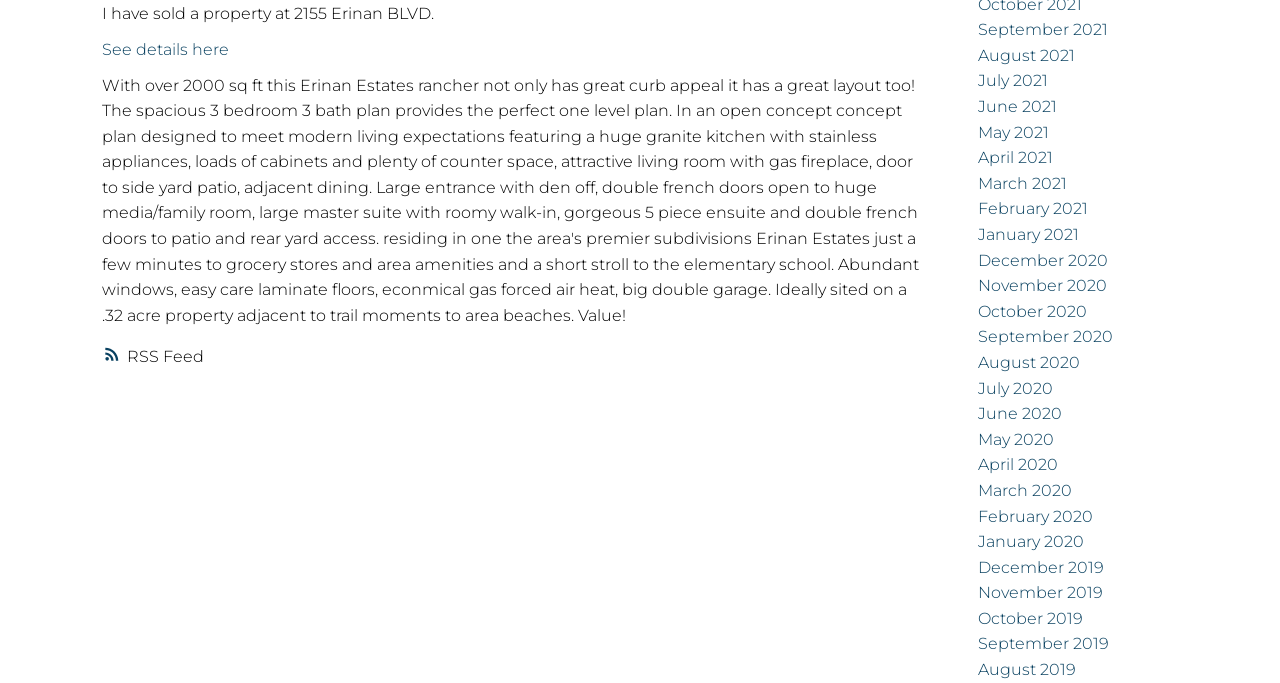What is the latest month shown on the webpage?
Please provide a comprehensive answer based on the information in the image.

I determined the latest month by looking at the list of links on the right side of the webpage, which appear to be a chronological list of months. The topmost link is 'September 2021', which suggests it is the latest month shown on the webpage.